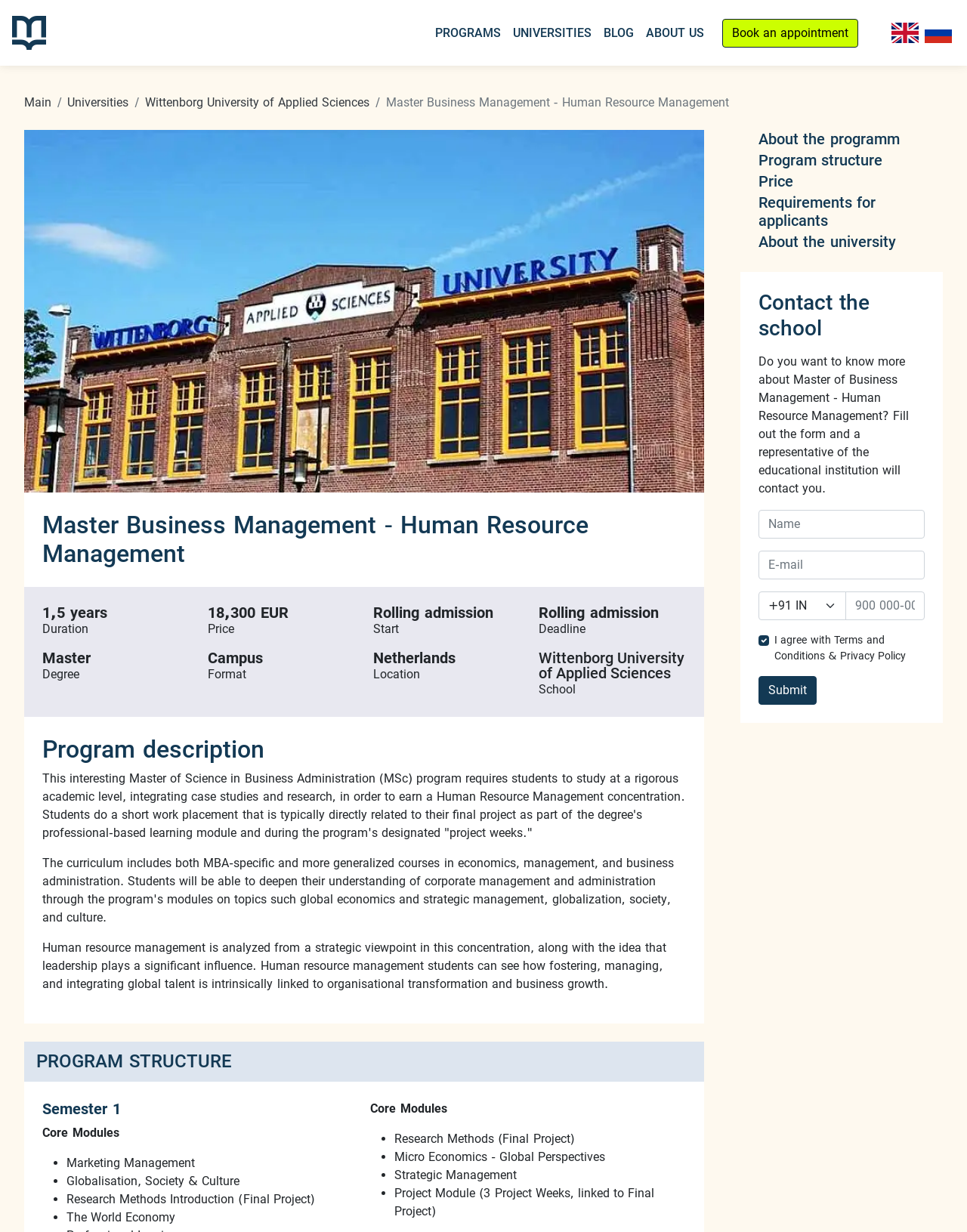What is the location of the university?
Could you please answer the question thoroughly and with as much detail as possible?

I found the answer by examining the description lists on the webpage, particularly the one with the term 'Netherlands' and the detail 'Location'.